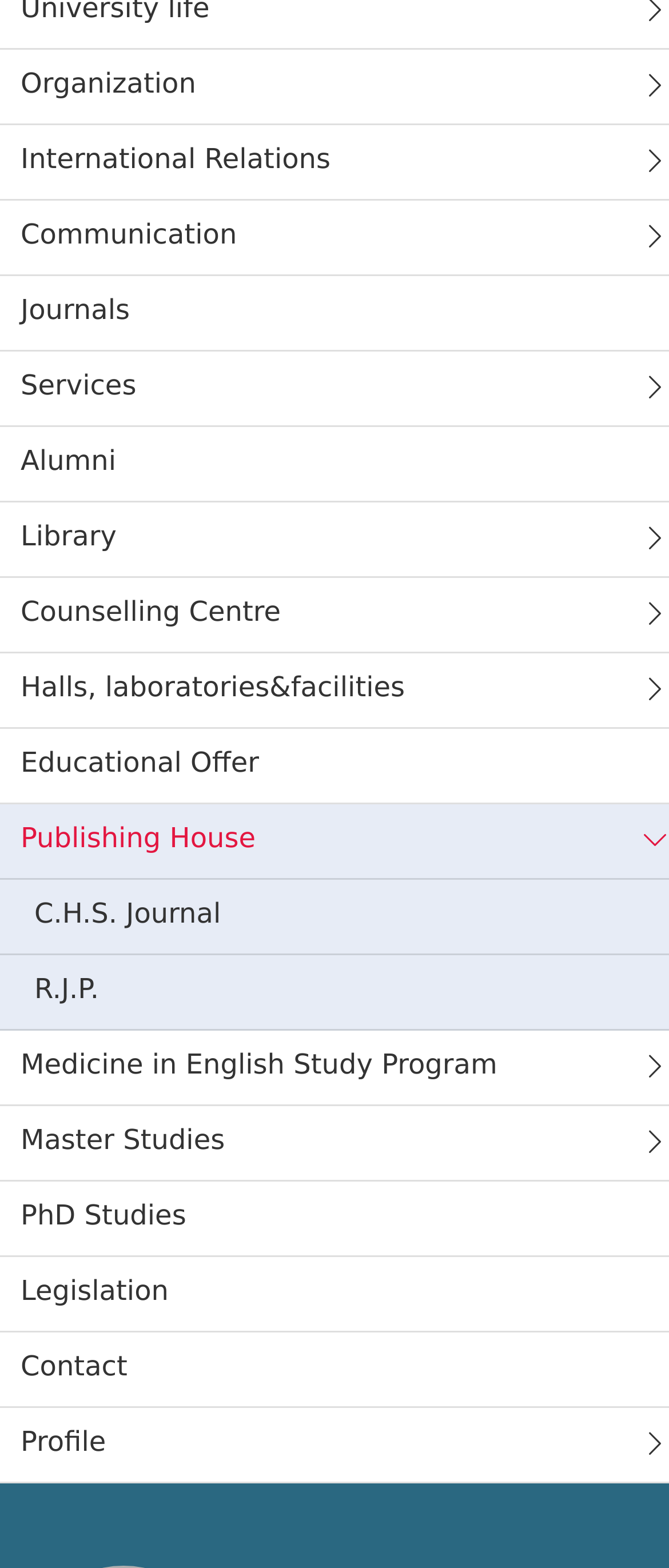Given the description: "Alumni", determine the bounding box coordinates of the UI element. The coordinates should be formatted as four float numbers between 0 and 1, [left, top, right, bottom].

[0.0, 0.273, 1.0, 0.321]